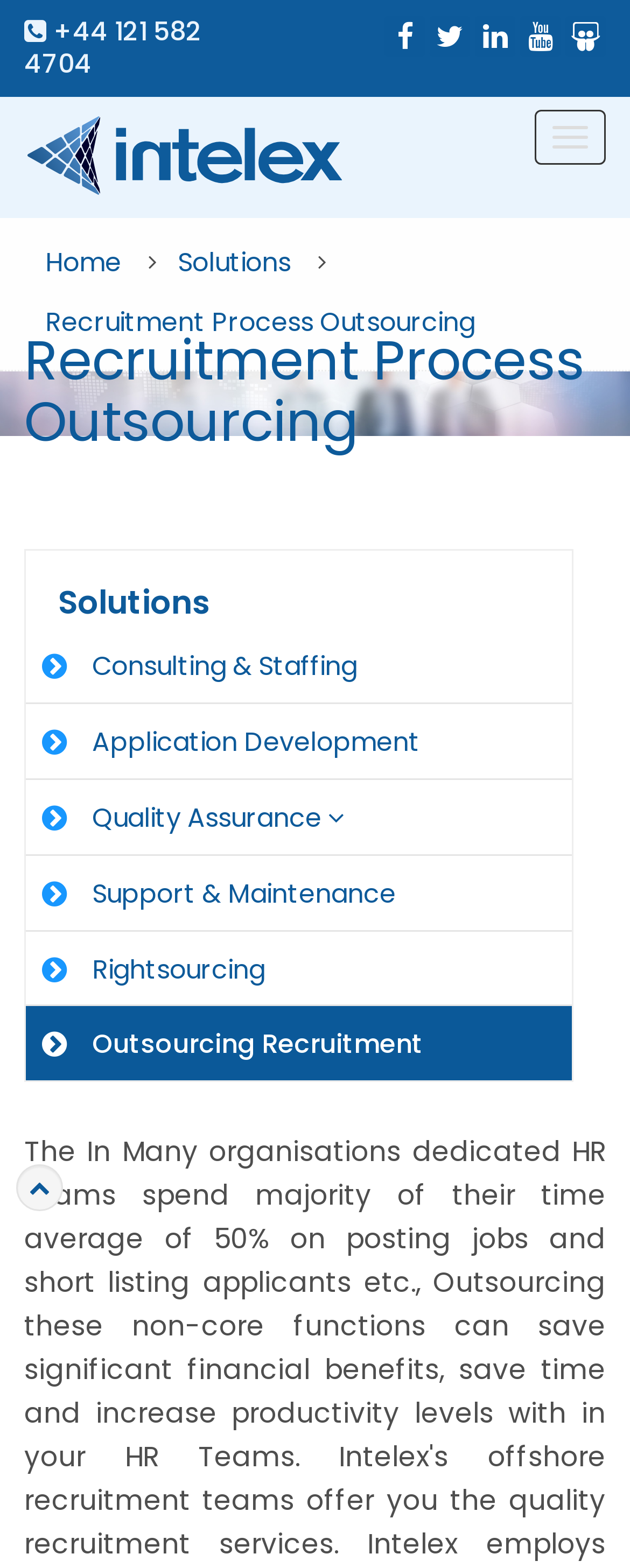Extract the bounding box of the UI element described as: "Consulting & Staffing".

[0.146, 0.414, 0.855, 0.438]